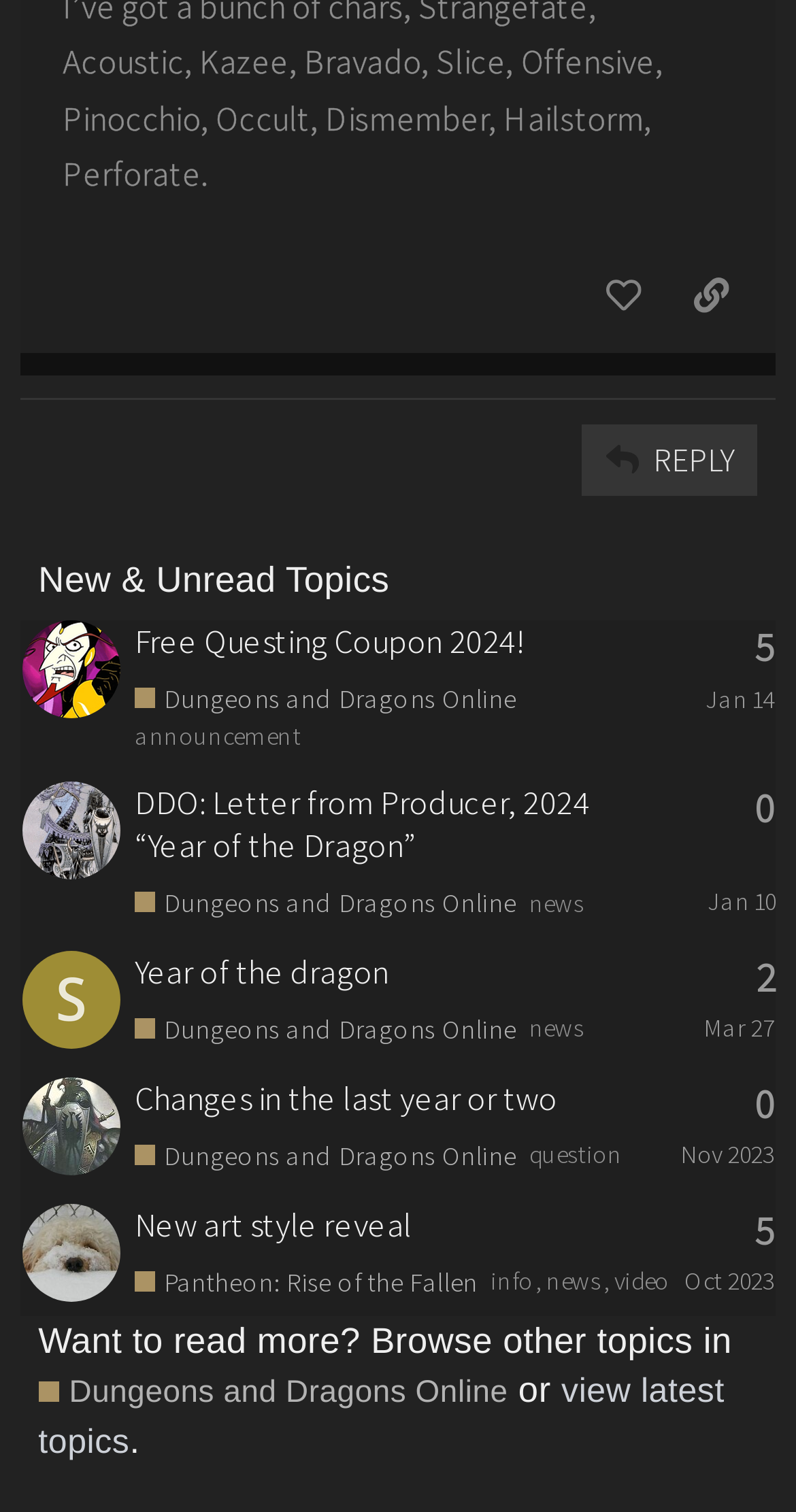What is the name of the game in the last topic?
Ensure your answer is thorough and detailed.

I looked at the last gridcell element and found the link element with the text 'Pantheon: Rise of the Fallen', which is the name of the game in the last topic.